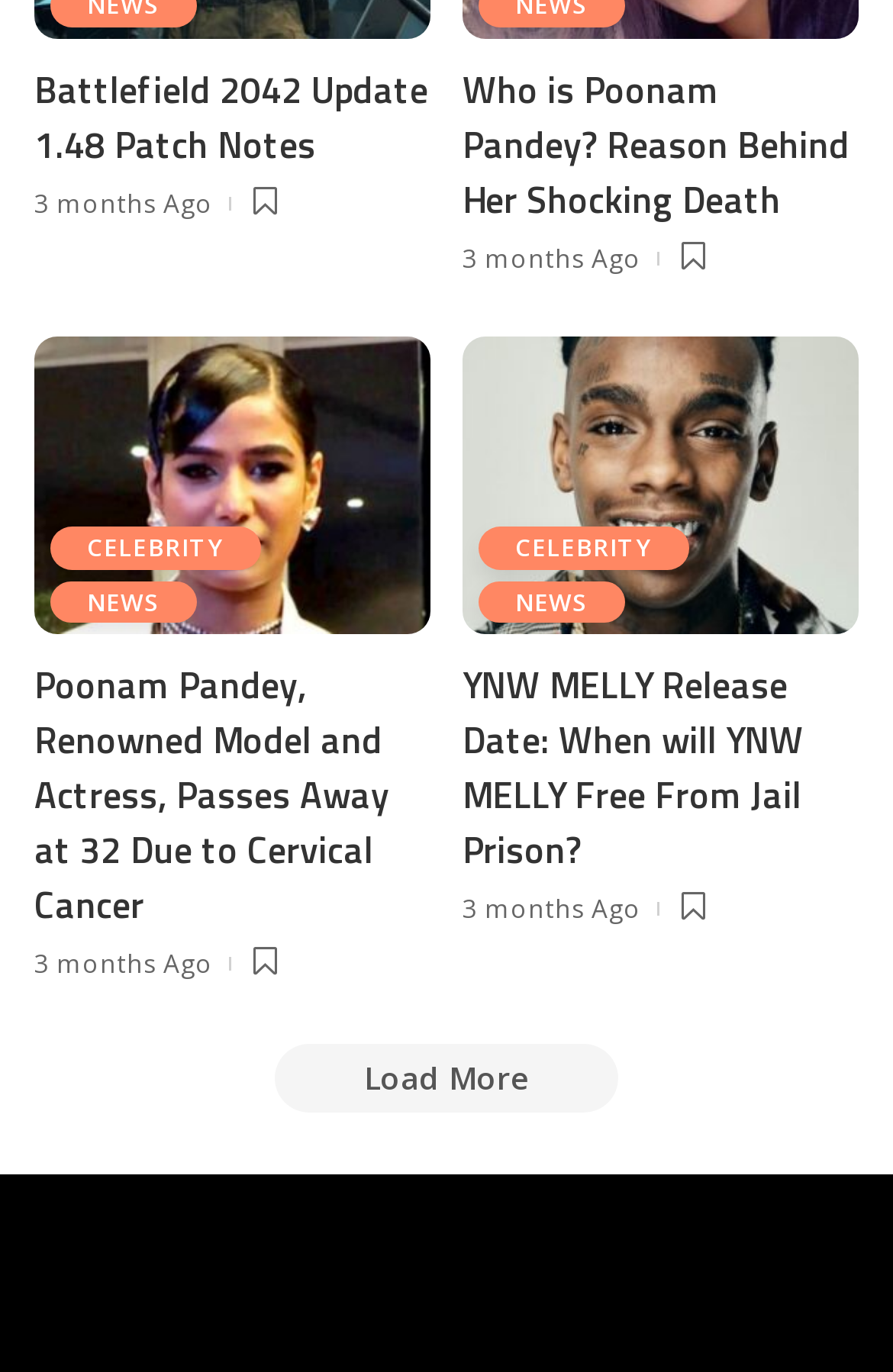Please find the bounding box coordinates of the element that needs to be clicked to perform the following instruction: "visit About page". The bounding box coordinates should be four float numbers between 0 and 1, represented as [left, top, right, bottom].

None